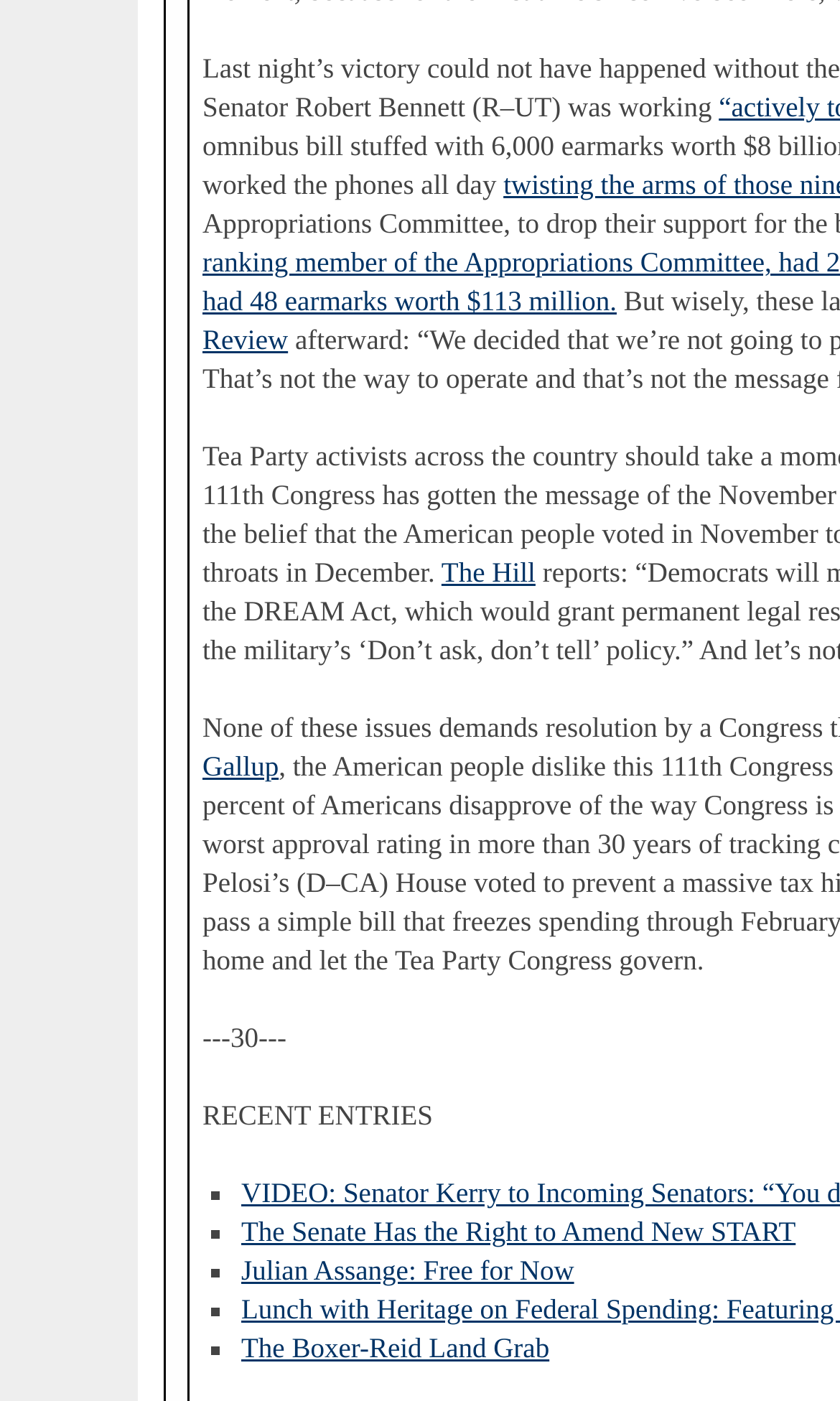Respond with a single word or short phrase to the following question: 
How many links are there below the 'RECENT ENTRIES' text?

3